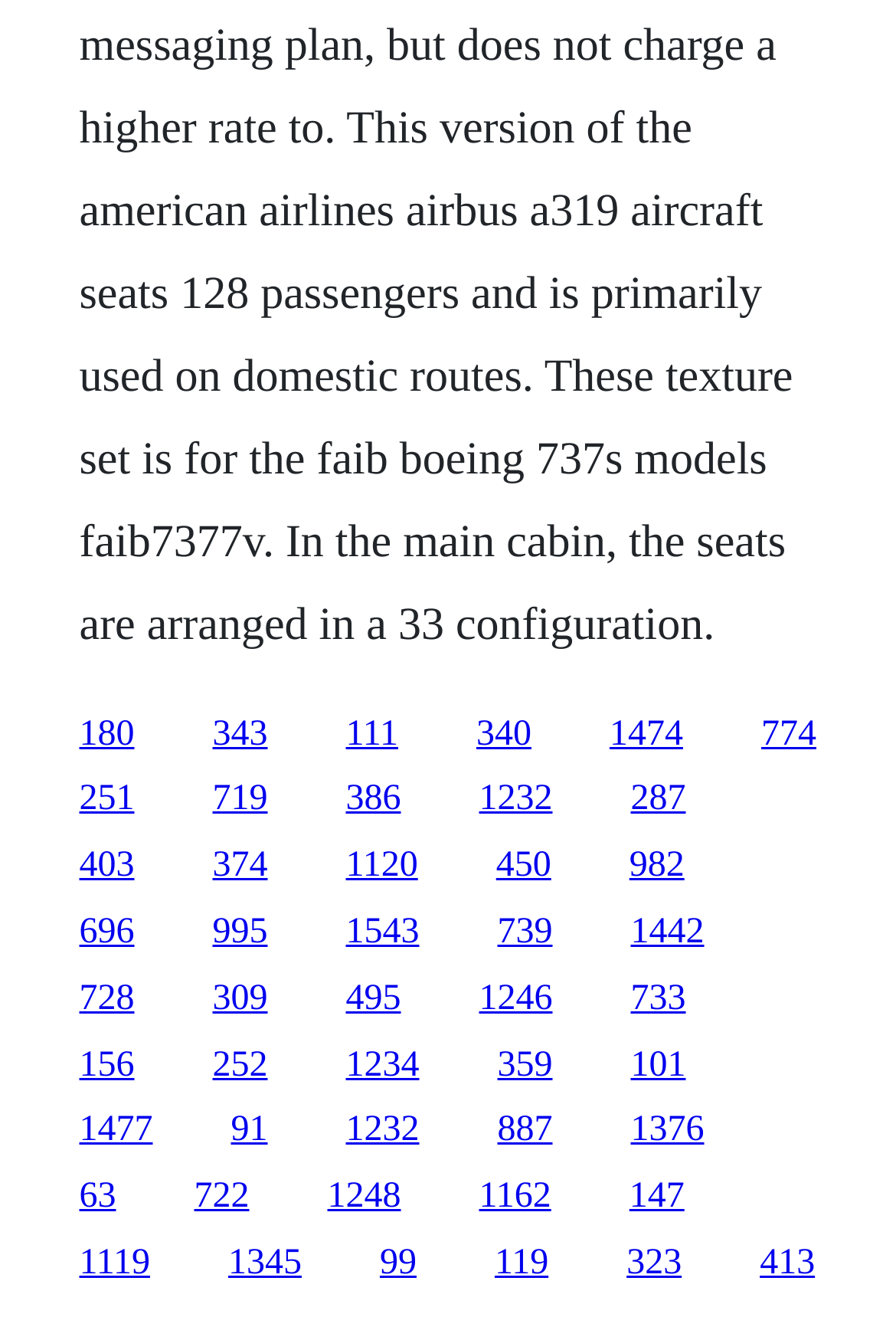Please determine the bounding box coordinates of the element's region to click for the following instruction: "visit the page with 1474".

[0.68, 0.542, 0.762, 0.572]